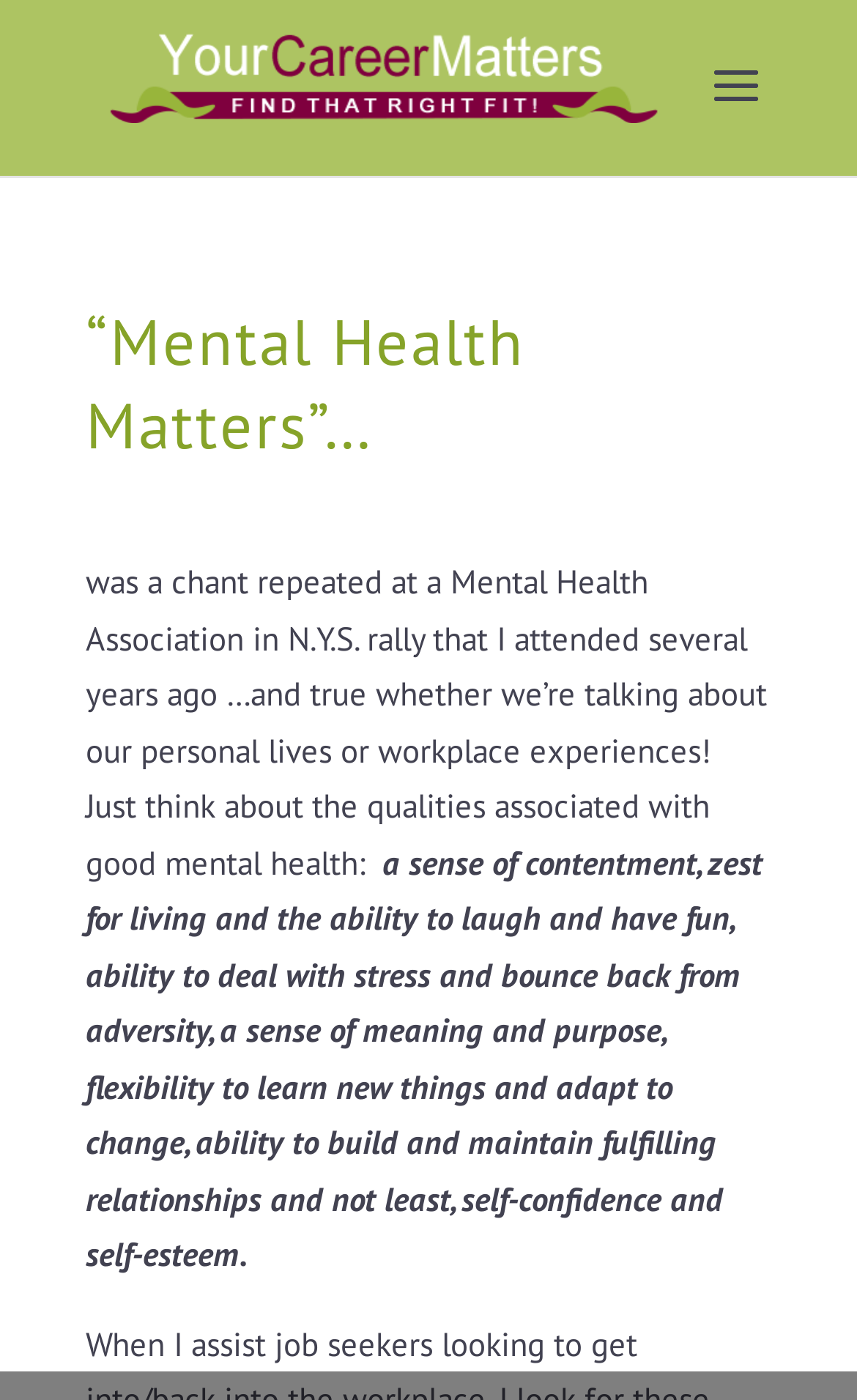Provide the bounding box coordinates of the HTML element described by the text: "aria-label="Linkedin"". The coordinates should be in the format [left, top, right, bottom] with values between 0 and 1.

None